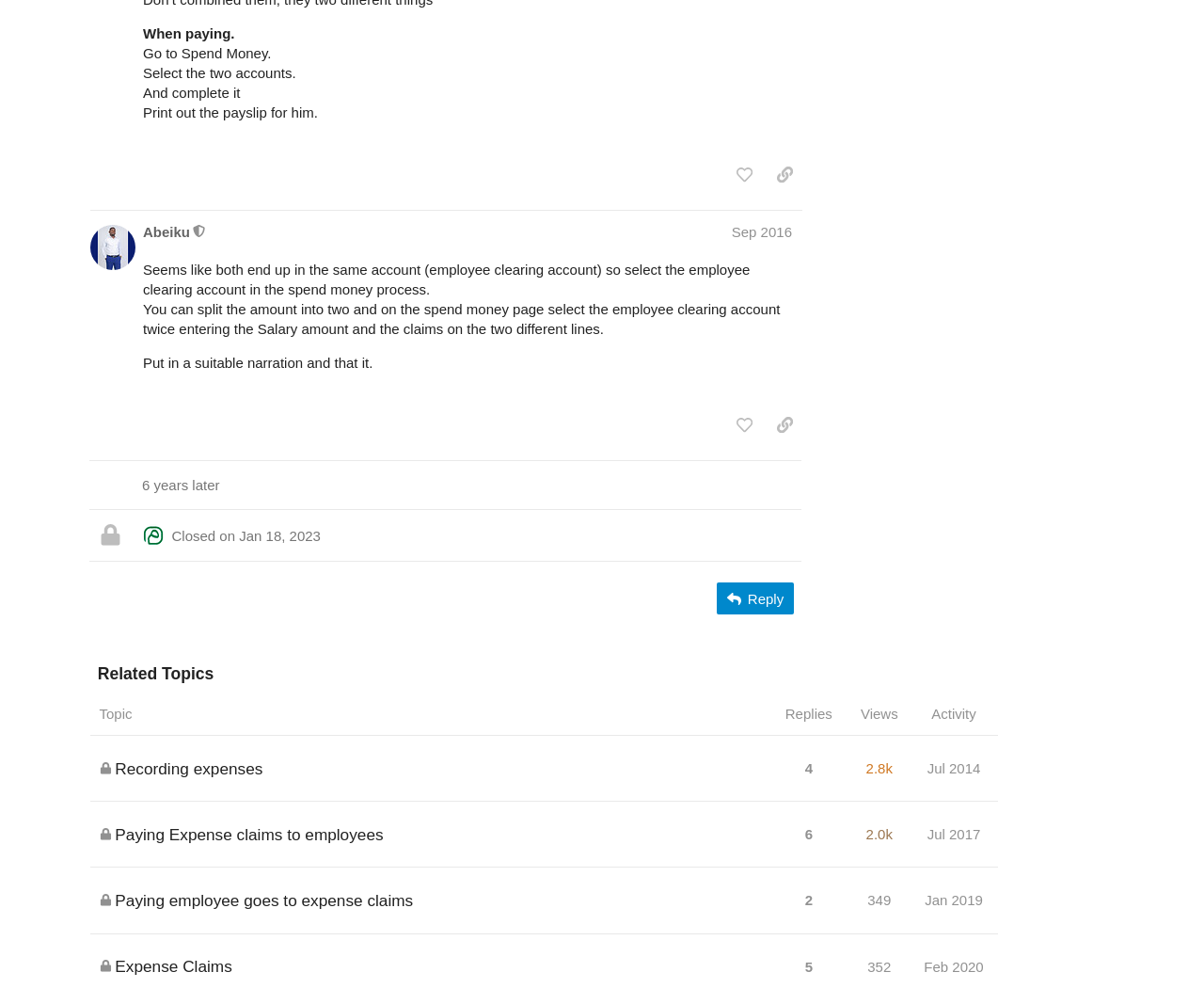Answer the question using only one word or a concise phrase: What is the topic of the first post?

Recording expenses